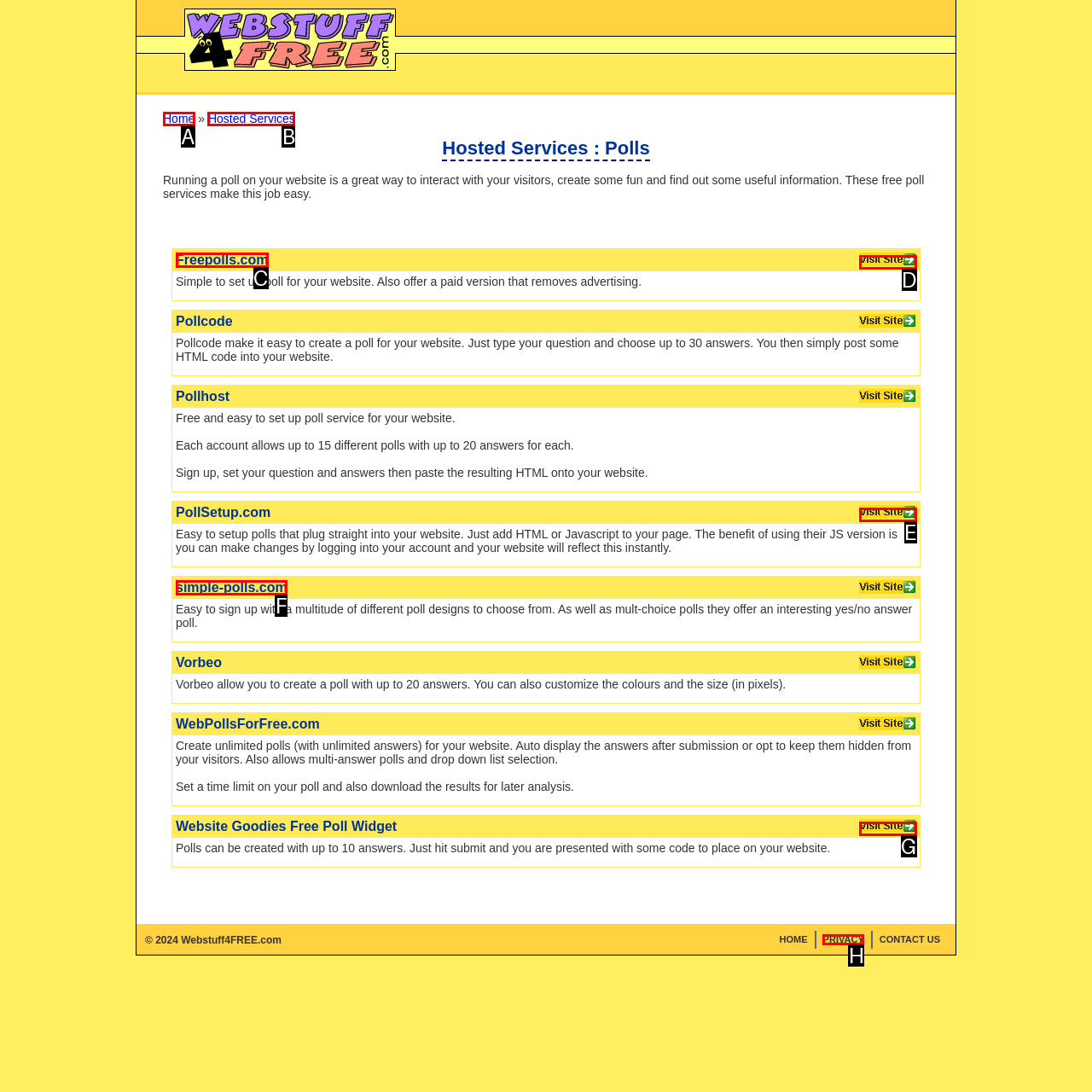Identify the option that corresponds to the description: simple-polls.com. Provide only the letter of the option directly.

F